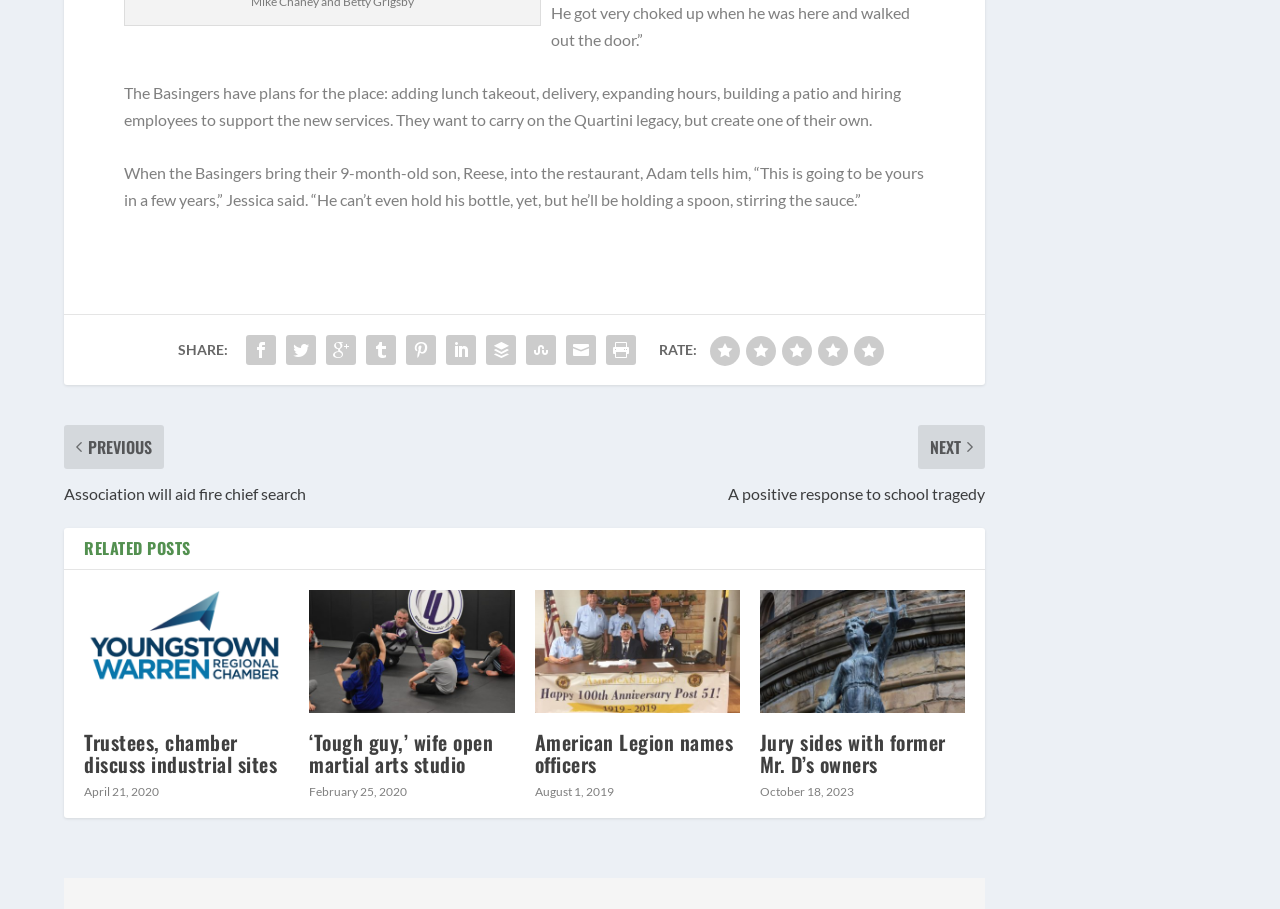Can you determine the bounding box coordinates of the area that needs to be clicked to fulfill the following instruction: "visit blog"?

None